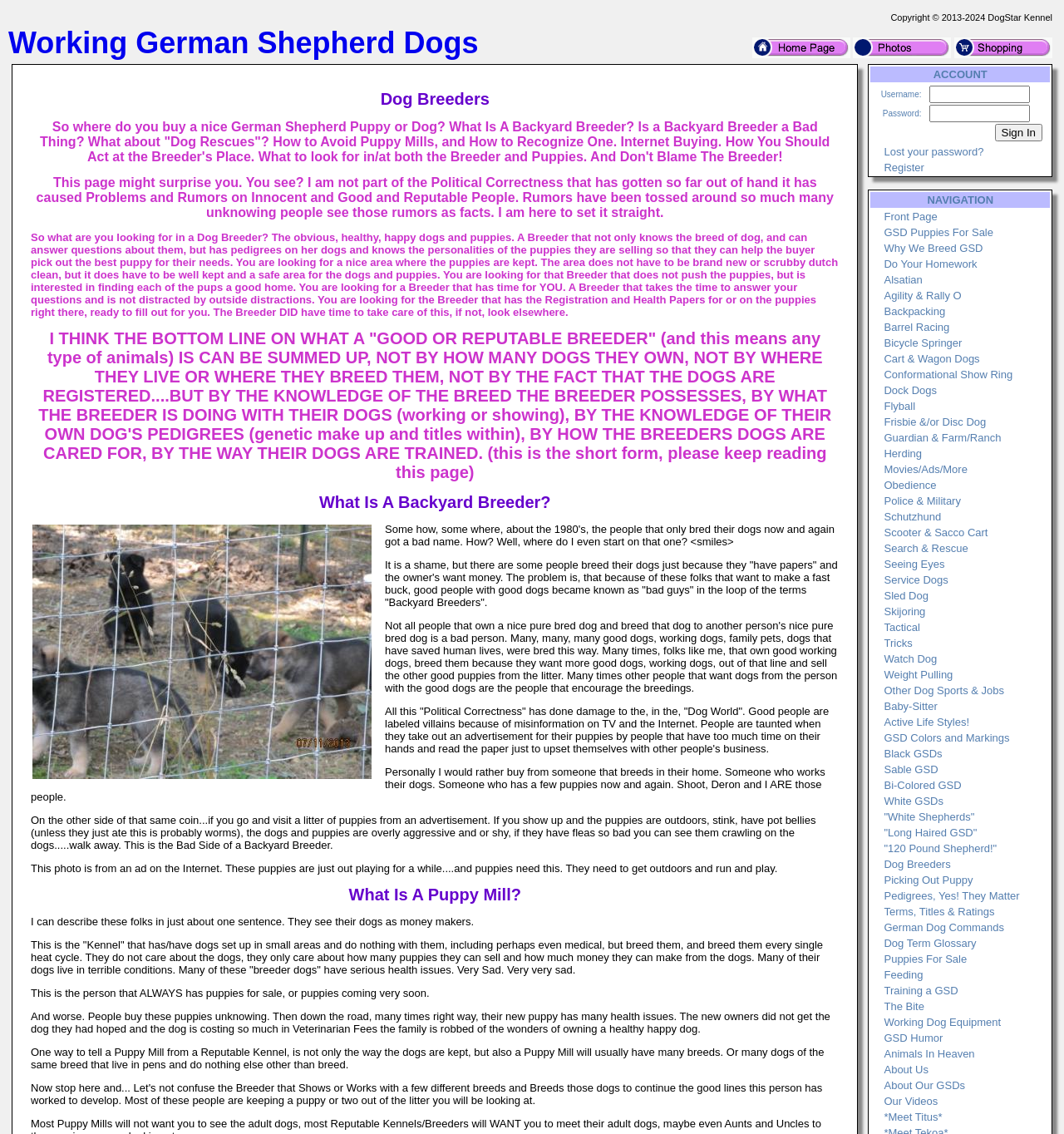Locate the bounding box coordinates of the clickable region necessary to complete the following instruction: "Sign in with your username and password". Provide the coordinates in the format of four float numbers between 0 and 1, i.e., [left, top, right, bottom].

[0.935, 0.109, 0.98, 0.125]